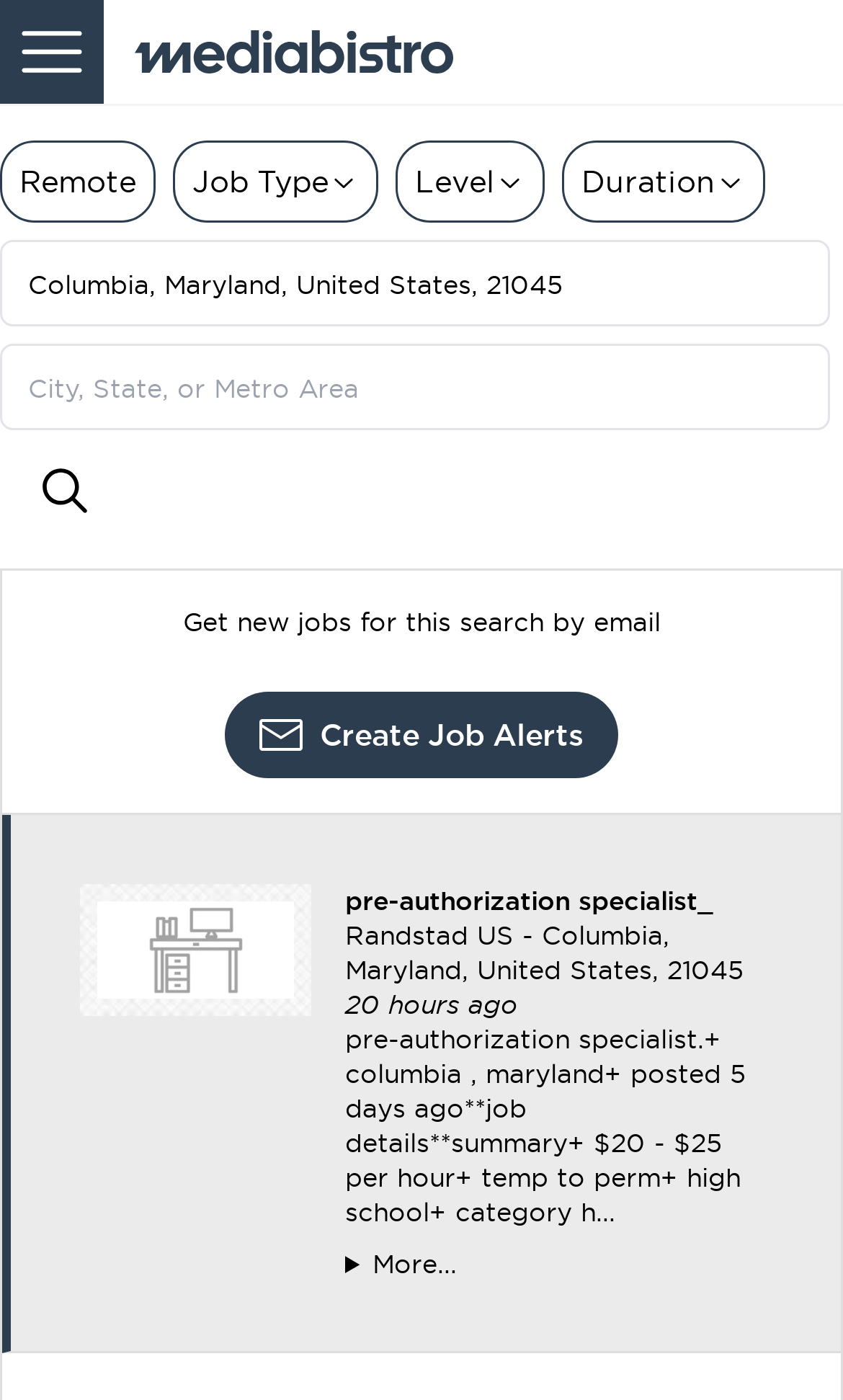Determine the bounding box coordinates of the region that needs to be clicked to achieve the task: "Filter by remote jobs".

[0.0, 0.1, 0.185, 0.159]